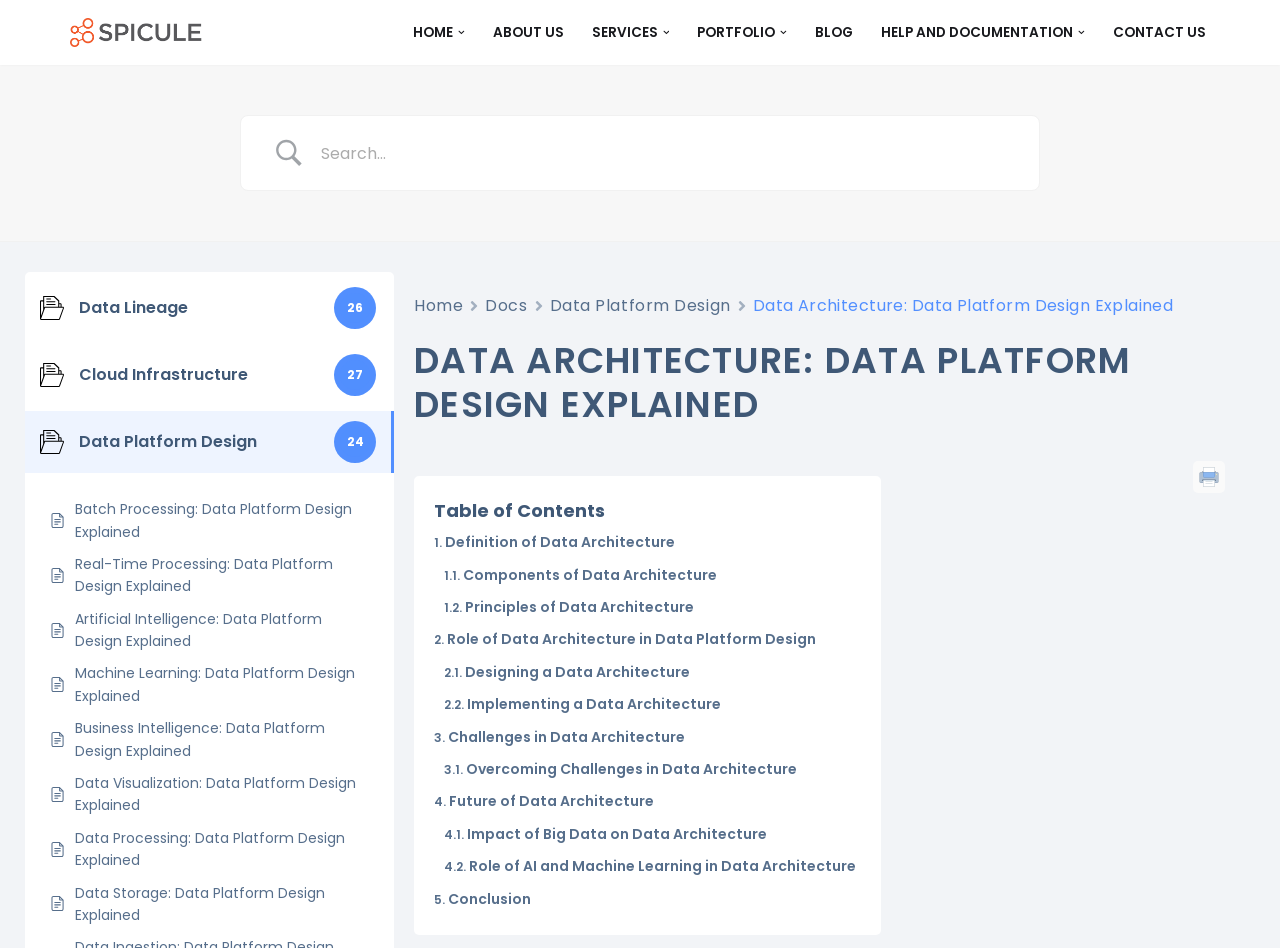Using details from the image, please answer the following question comprehensively:
What is the name of the company logo on the top left?

The logo is located on the top left of the webpage, and it is an image with the text 'Spicule' written next to it, indicating that it is the logo of the company Spicule Cloud Systems Design.